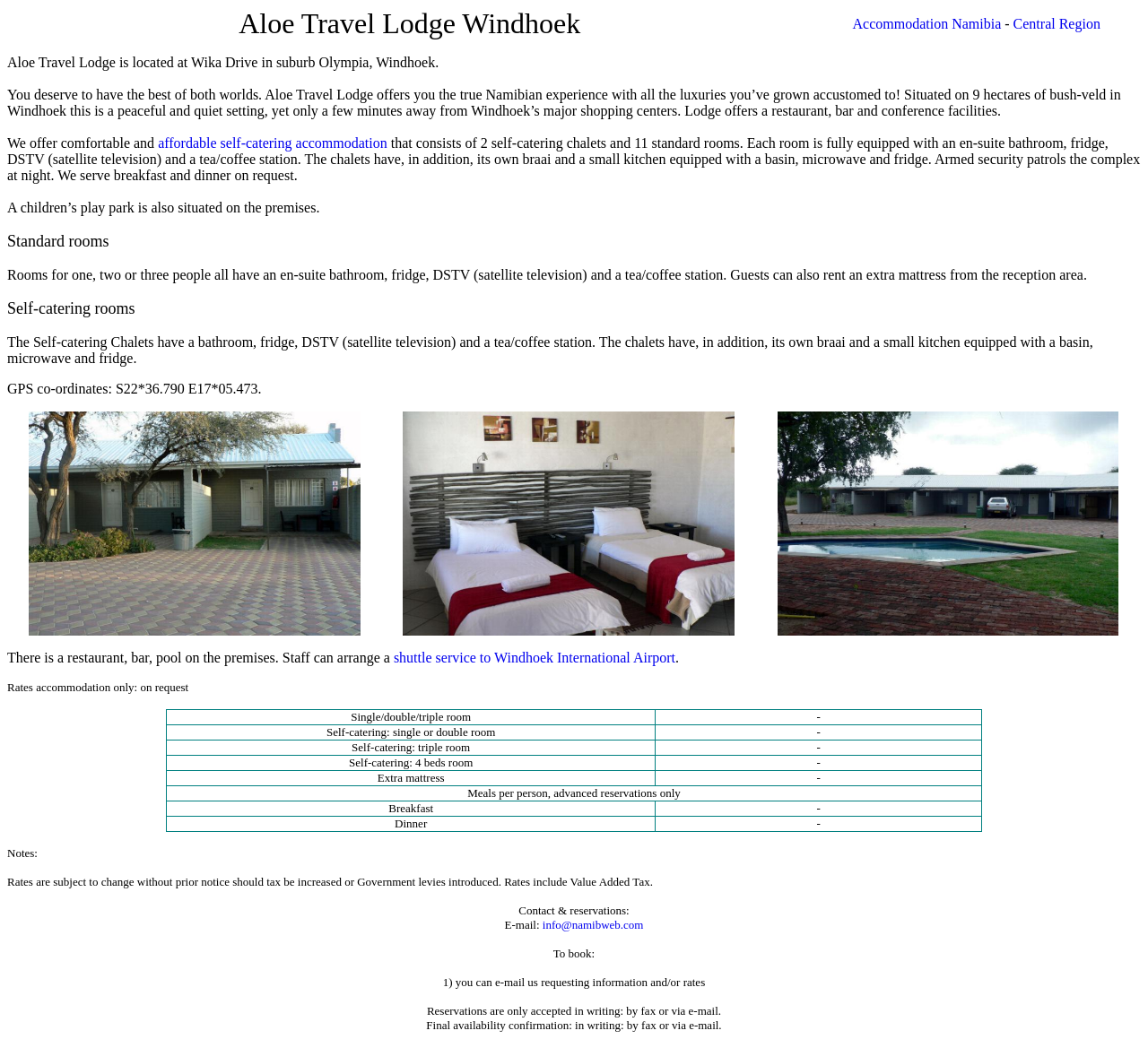Analyze the image and give a detailed response to the question:
How many hectares is the lodge situated on?

The webpage states that the lodge is situated on 9 hectares of bush-veld in Windhoek, providing a peaceful and quiet setting for guests.